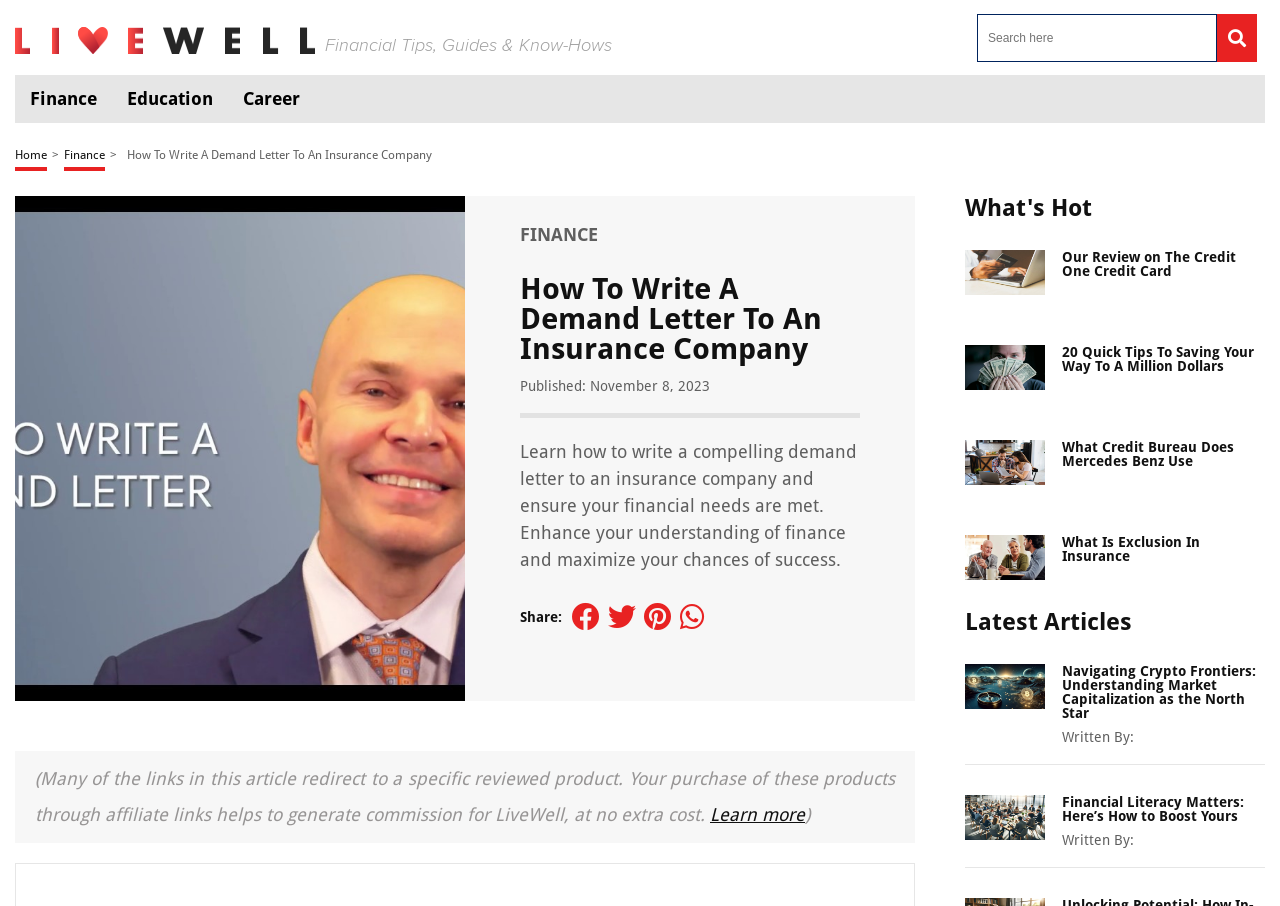Generate a detailed explanation of the webpage's features and information.

This webpage is about financial literacy and provides guidance on writing a compelling demand letter to an insurance company. At the top left corner, there is a logo of "Livewell" with a link to the homepage. Next to it, there is a search bar with a magnifying glass icon. Below the logo, there are three links to different categories: "Finance", "Education", and "Career".

The main content of the webpage is an article titled "How To Write A Demand Letter To An Insurance Company". The article has a heading, a brief summary, and a publication date. The summary explains that the article will help readers learn how to write a compelling demand letter to an insurance company and ensure their financial needs are met.

Below the article summary, there are social media sharing links, including Twitter, Facebook, and LinkedIn. On the right side of the webpage, there is a section titled "What's Hot" with four articles related to finance, each with an image and a heading. The articles are about credit cards, saving money, credit bureaus, and insurance exclusions.

Further down the webpage, there is a section titled "Latest Articles" with two more articles about cryptocurrency and financial literacy. Each article has an image, a heading, and a "Written By" section.

At the bottom of the webpage, there is a disclaimer about affiliate links and a "Learn more" link.